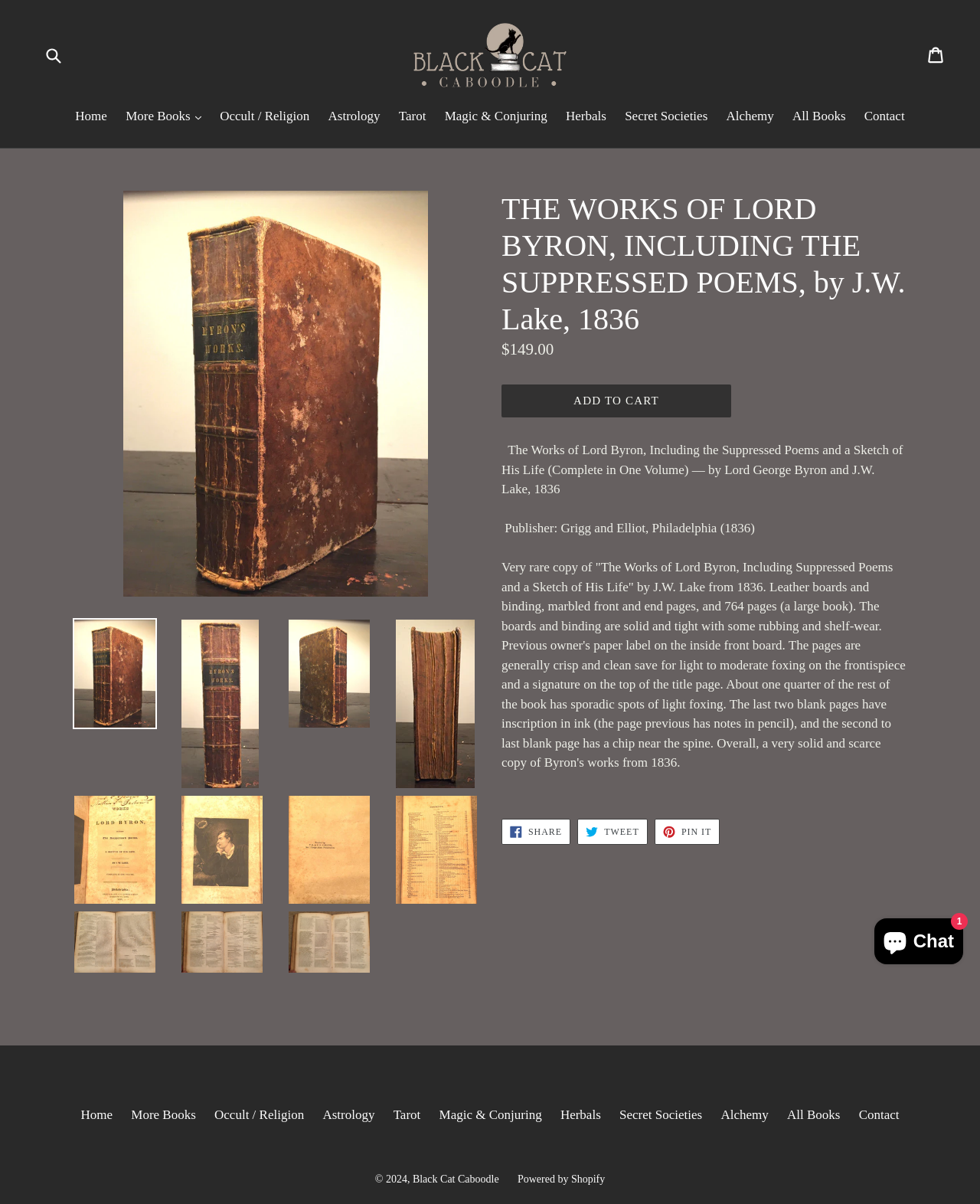Answer the question using only one word or a concise phrase: Who is the publisher of the book?

Grigg and Elliot, Philadelphia